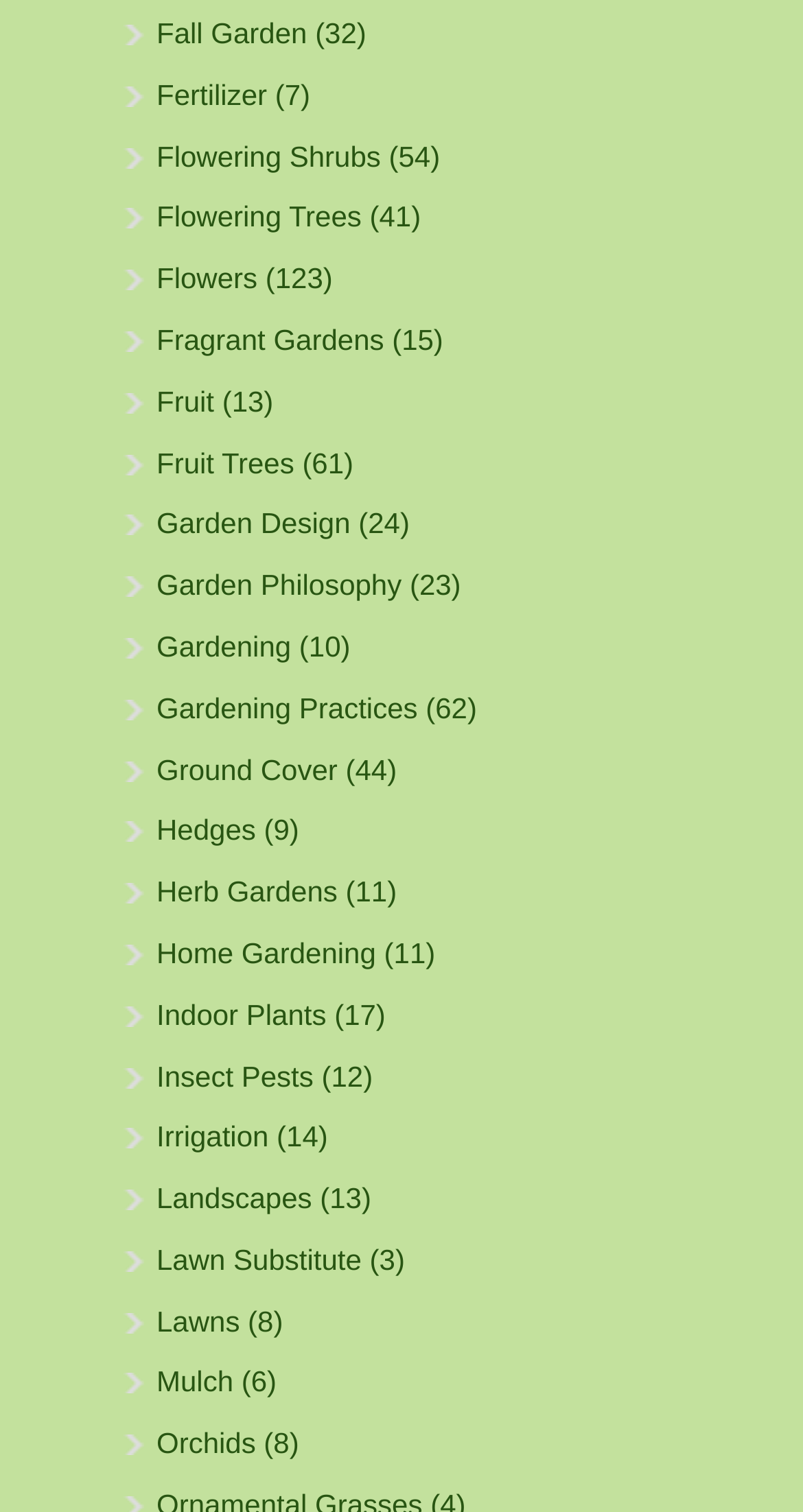Use a single word or phrase to answer this question: 
How many links are there on this webpage?

40